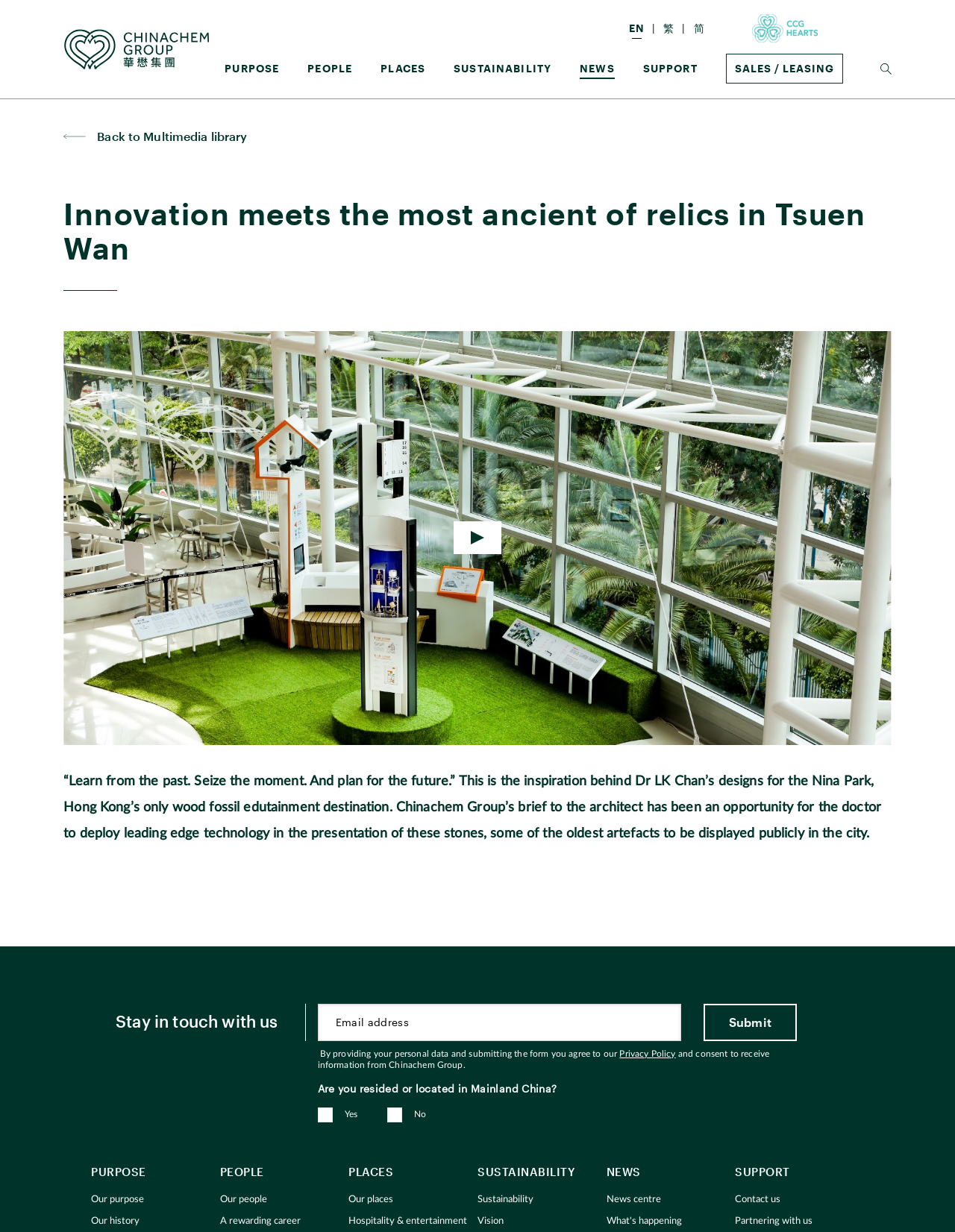Identify the bounding box coordinates for the element you need to click to achieve the following task: "Click the language selection button". Provide the bounding box coordinates as four float numbers between 0 and 1, in the form [left, top, right, bottom].

[0.658, 0.012, 0.695, 0.033]